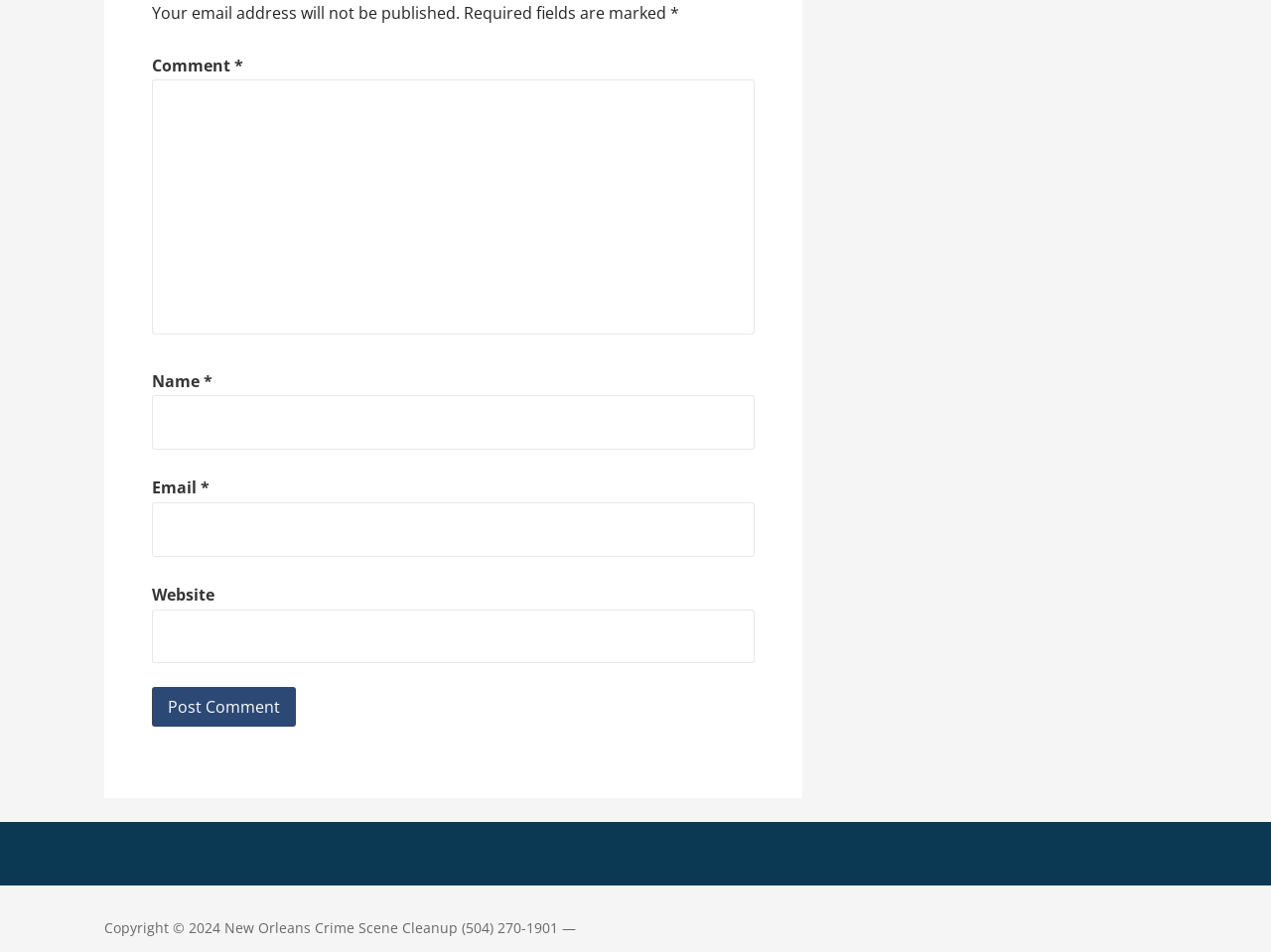Find the bounding box coordinates for the HTML element specified by: "parent_node: Comment * name="comment"".

None